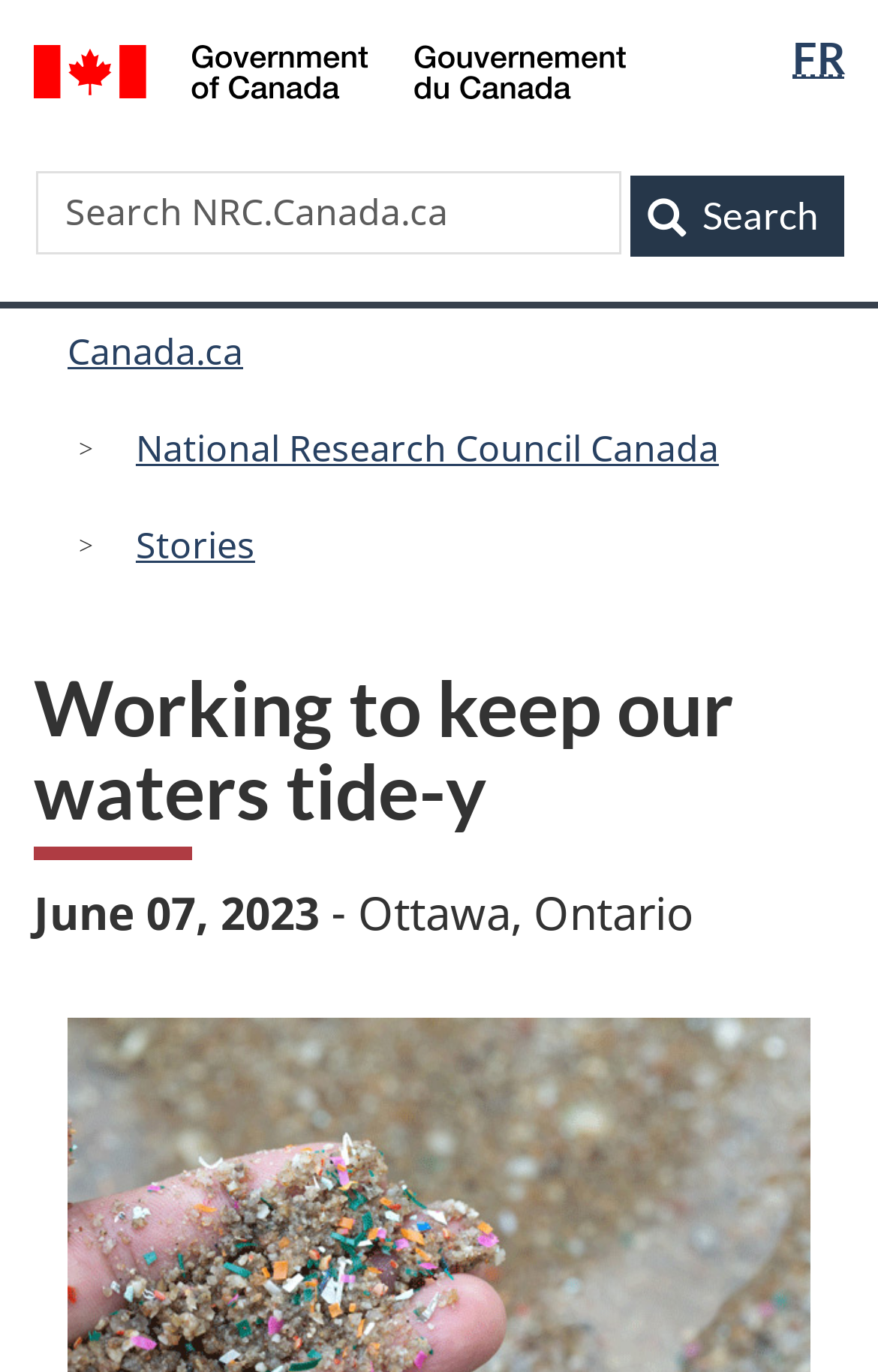What is the language selection option?
Refer to the image and provide a one-word or short phrase answer.

FR